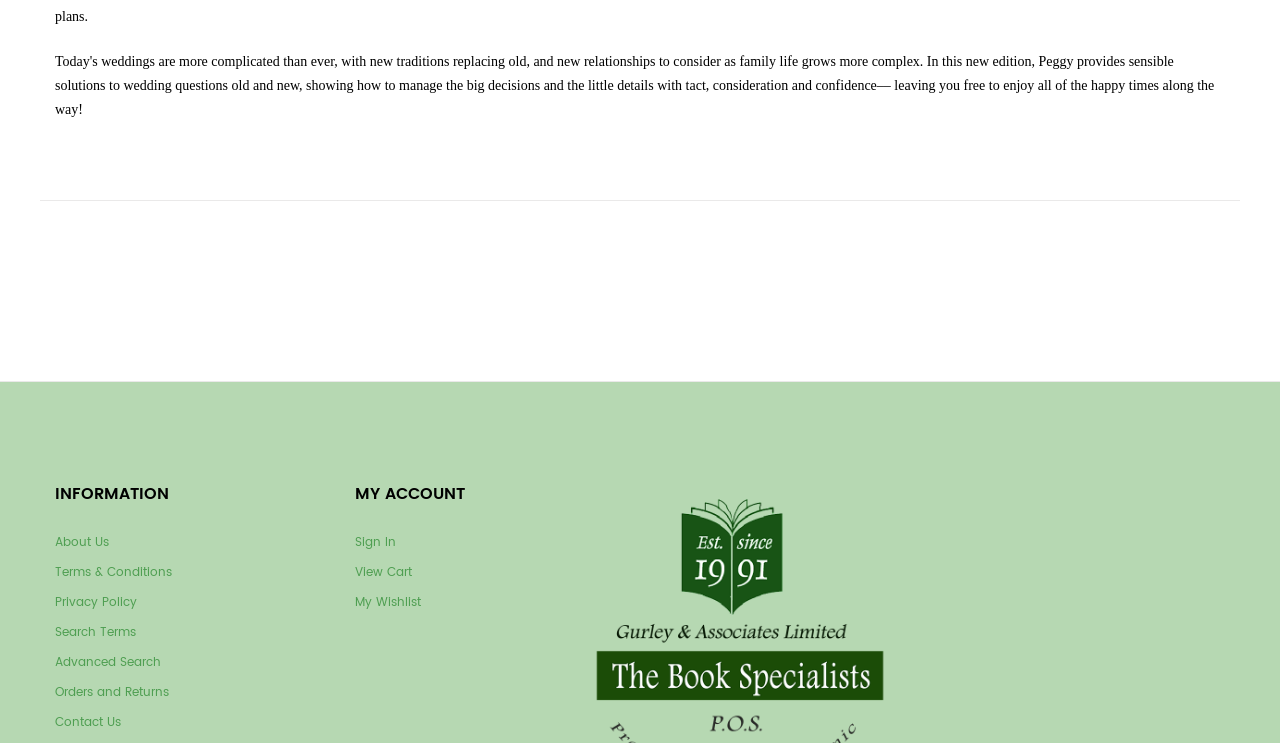Specify the bounding box coordinates of the element's region that should be clicked to achieve the following instruction: "search with advanced options". The bounding box coordinates consist of four float numbers between 0 and 1, in the format [left, top, right, bottom].

[0.043, 0.876, 0.126, 0.908]